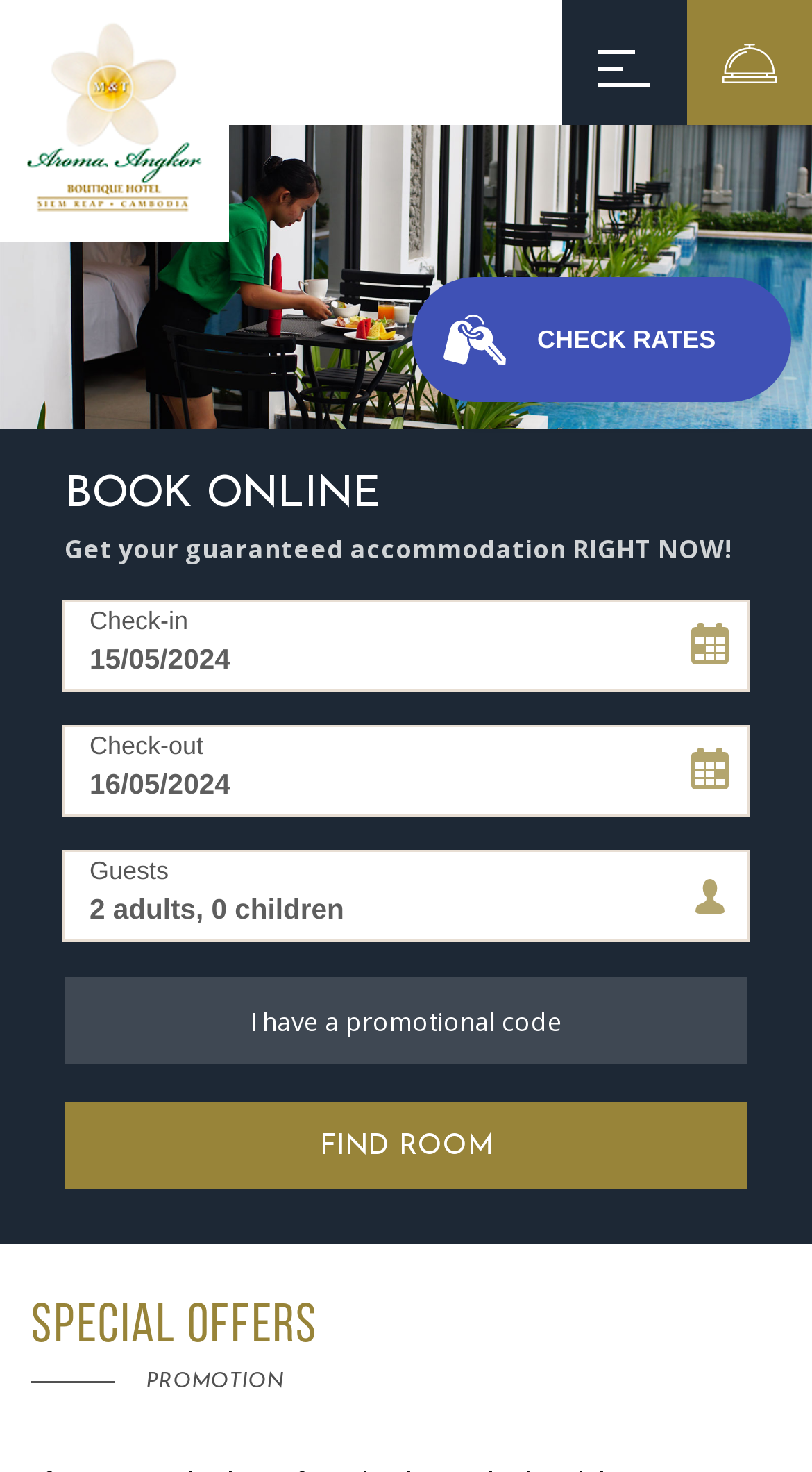Specify the bounding box coordinates of the region I need to click to perform the following instruction: "Call (855) 96 522 5588". The coordinates must be four float numbers in the range of 0 to 1, i.e., [left, top, right, bottom].

[0.064, 0.768, 0.538, 0.798]